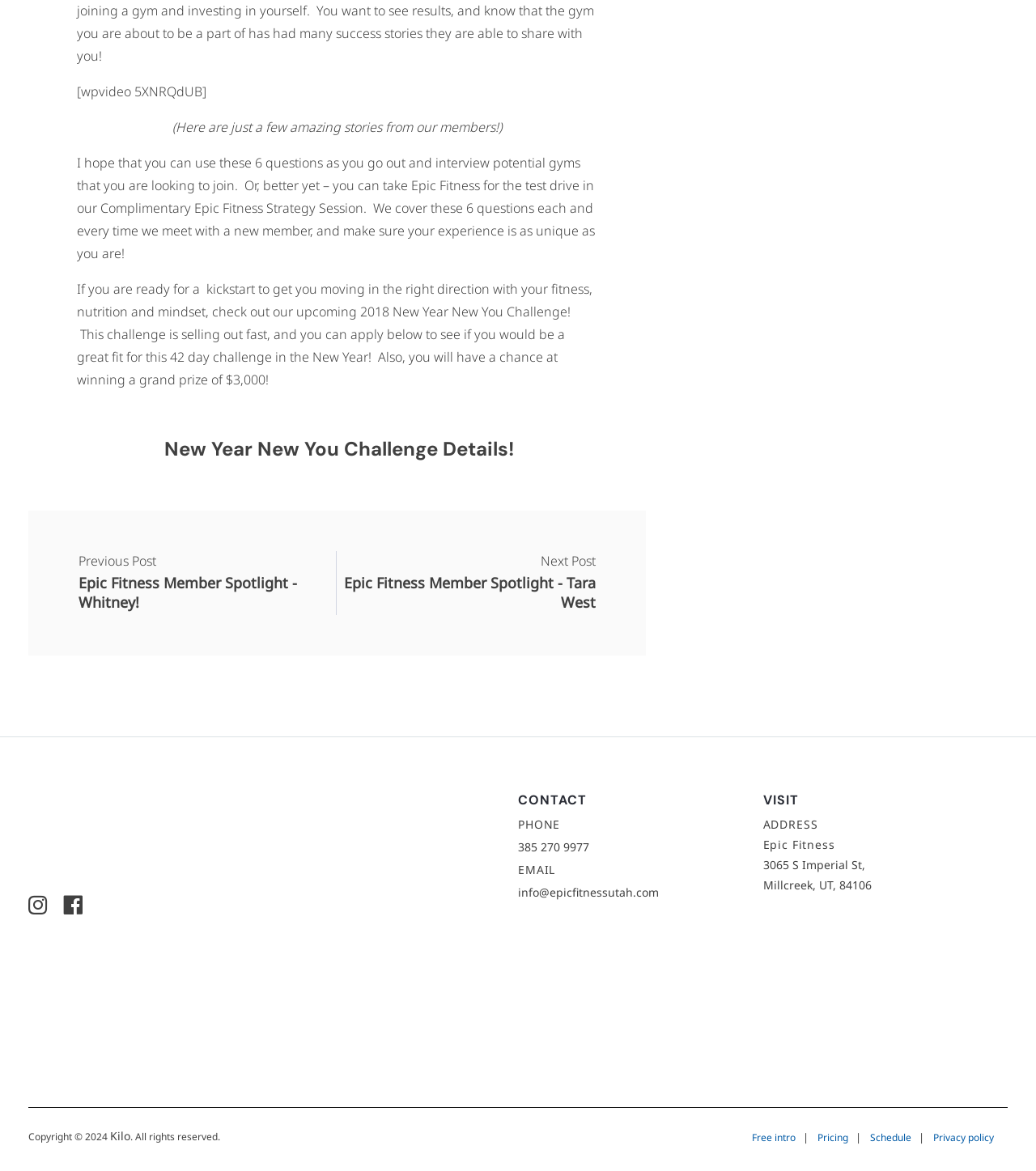Could you specify the bounding box coordinates for the clickable section to complete the following instruction: "Read more about the 'New Year New You Challenge Details'"?

[0.154, 0.372, 0.496, 0.394]